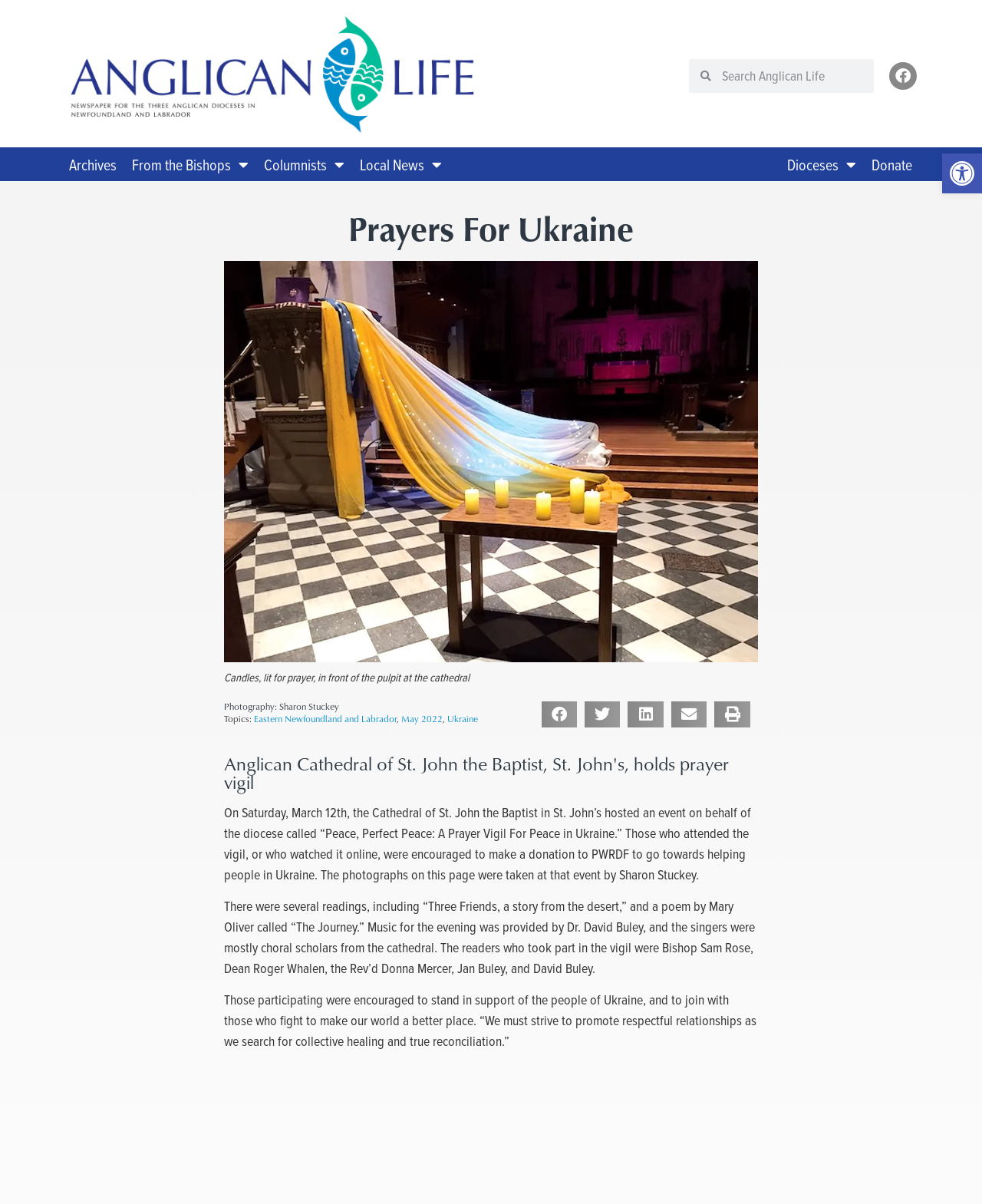Specify the bounding box coordinates of the region I need to click to perform the following instruction: "Search for something". The coordinates must be four float numbers in the range of 0 to 1, i.e., [left, top, right, bottom].

[0.702, 0.049, 0.89, 0.077]